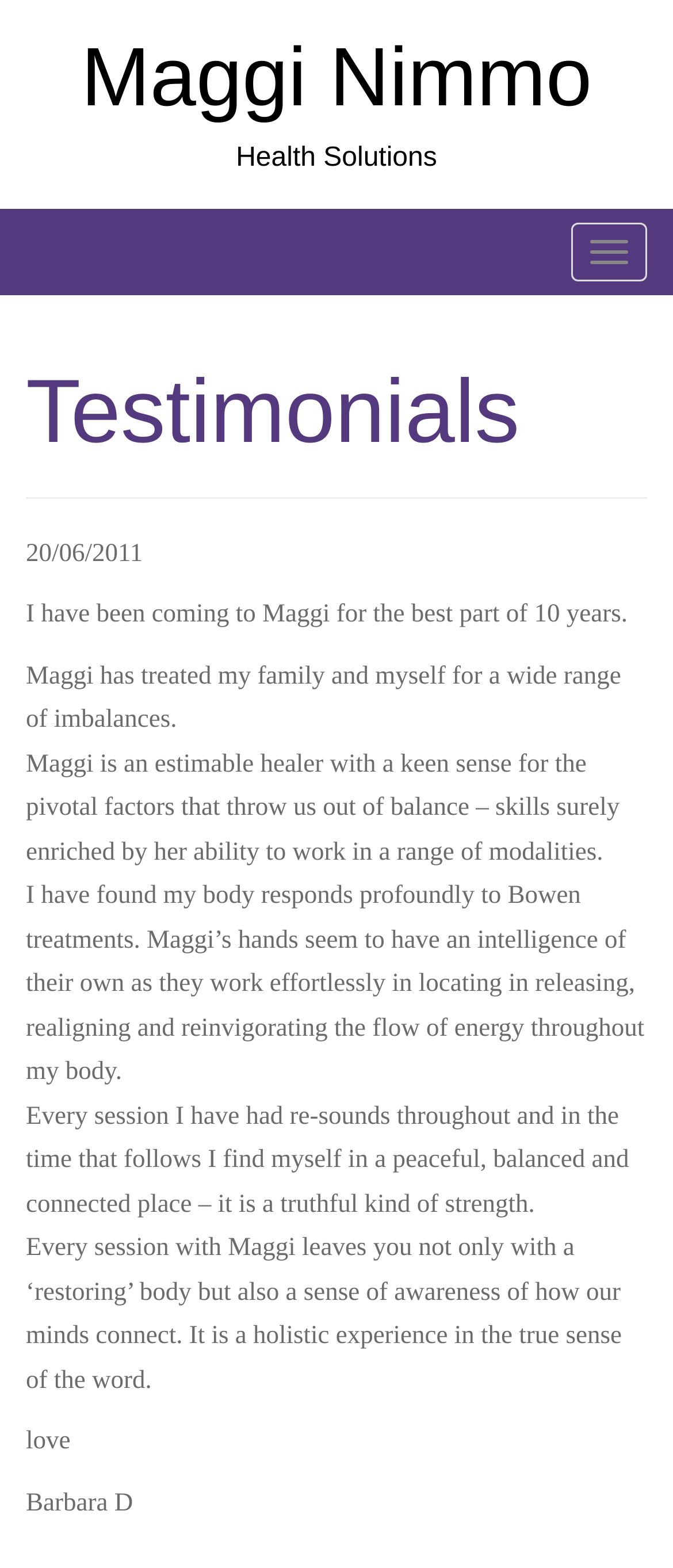Generate a thorough caption detailing the webpage content.

The webpage is about testimonials for Maggi Nimmo, a health solutions provider. At the top, there is a heading with Maggi Nimmo's name, which is also a link. Below it, there is another heading that reads "Health Solutions". 

On the top right, there is a button labeled "Toggle navigation". When clicked, it reveals a header section with a heading that says "Testimonials". Below this header, there are several testimonials from clients, each consisting of a date and a paragraph of text. The testimonials are arranged vertically, with the earliest one at the top and the latest one at the bottom. 

The first testimonial is from June 20, 2011, and it talks about the client's experience with Maggi Nimmo over the past 10 years. The second testimonial discusses Maggi's skills as a healer, while the third one describes the effectiveness of Bowen treatments. The fourth testimonial talks about the peaceful and balanced state the client feels after each session. The fifth and final testimonial praises Maggi's holistic approach to health. Each testimonial is followed by the client's name, with the last one being Barbara D.